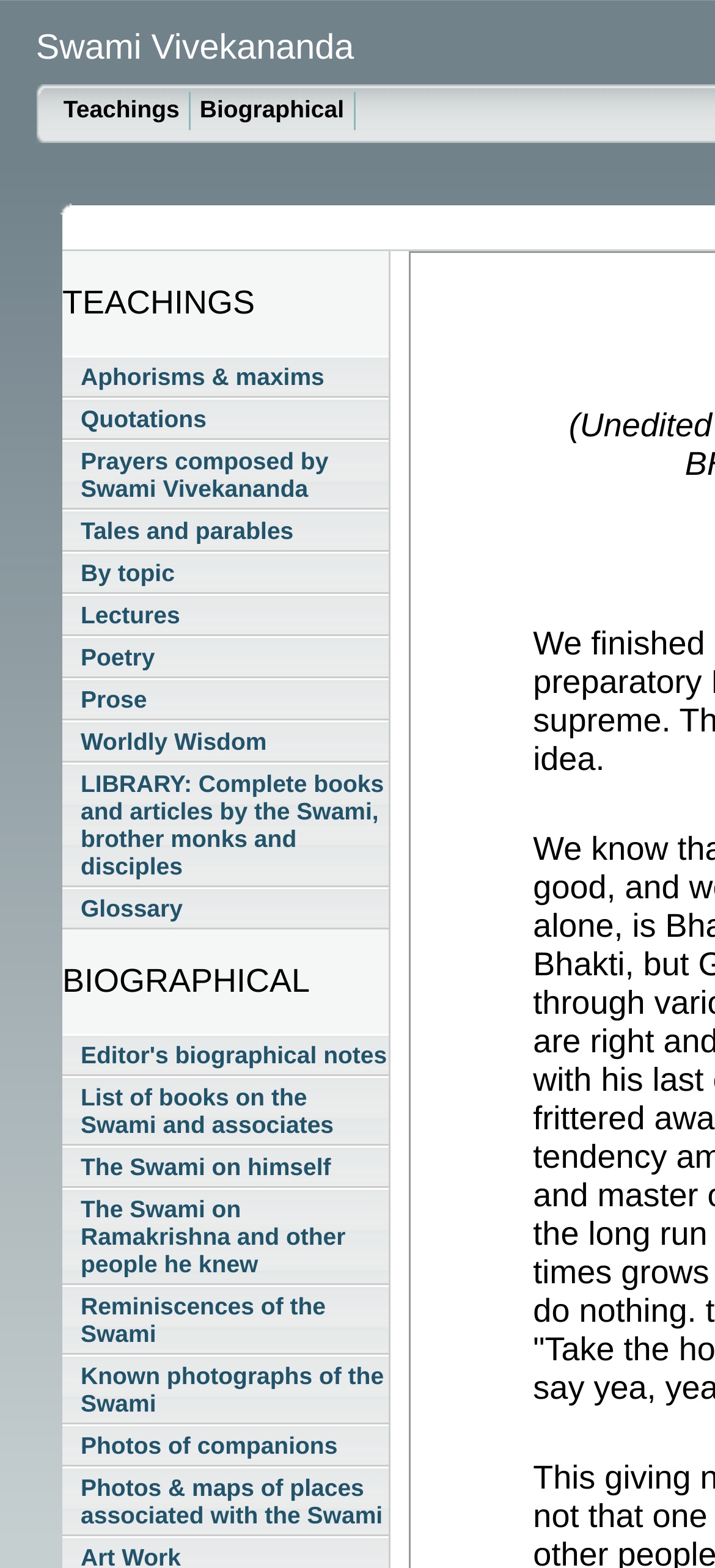Are there any photographs of the Swami on this webpage?
Refer to the image and give a detailed response to the question.

I found a link titled 'Known photographs of the Swami' under the 'Biographical' category, indicating that there are photographs of the Swami available on this webpage.